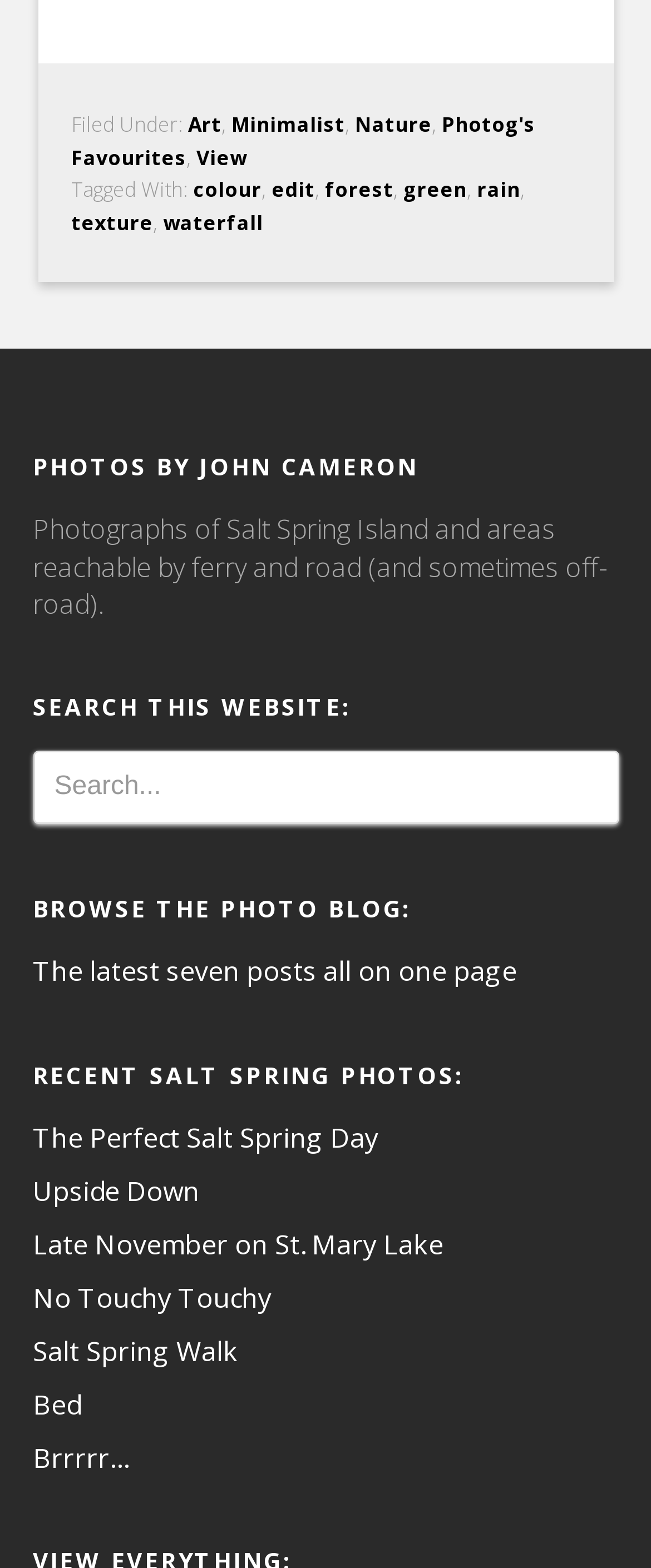Find the bounding box coordinates of the element's region that should be clicked in order to follow the given instruction: "Read the photographer's profile". The coordinates should consist of four float numbers between 0 and 1, i.e., [left, top, right, bottom].

[0.05, 0.286, 0.95, 0.309]